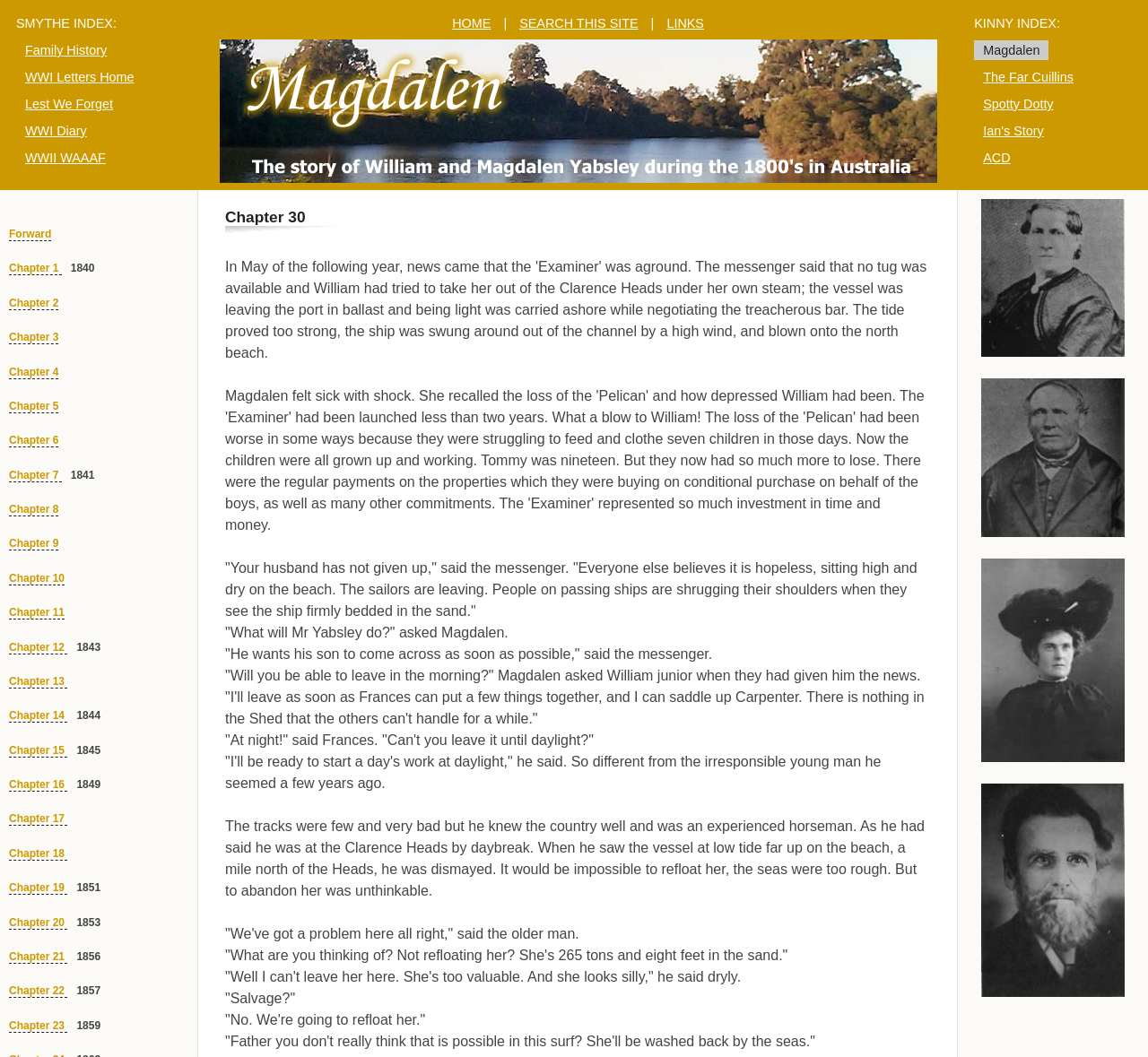Kindly determine the bounding box coordinates of the area that needs to be clicked to fulfill this instruction: "Go to Chapter 30".

[0.196, 0.197, 0.81, 0.222]